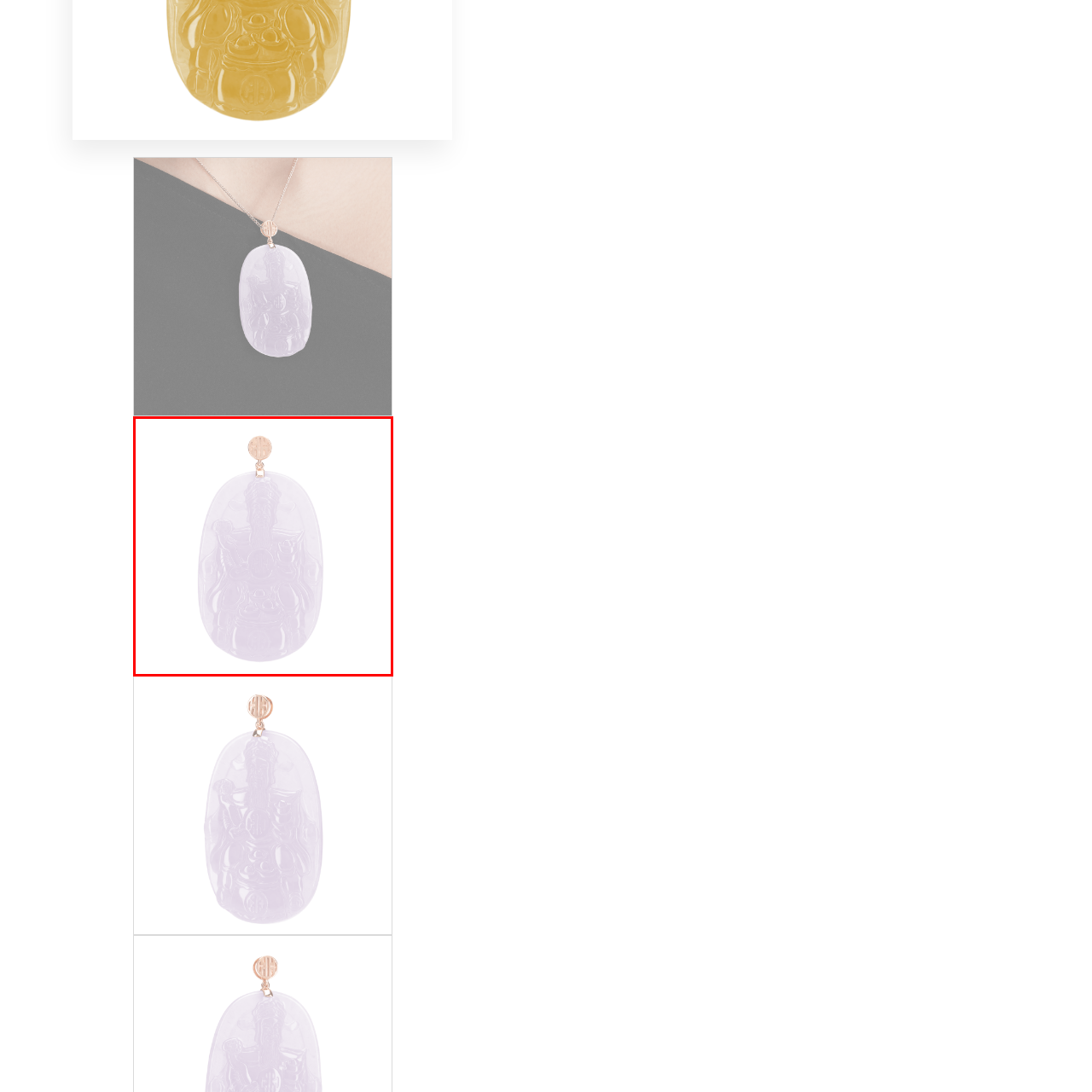Focus on the image encased in the red box and respond to the question with a single word or phrase:
What is the hue of the pendant?

Pale lavender